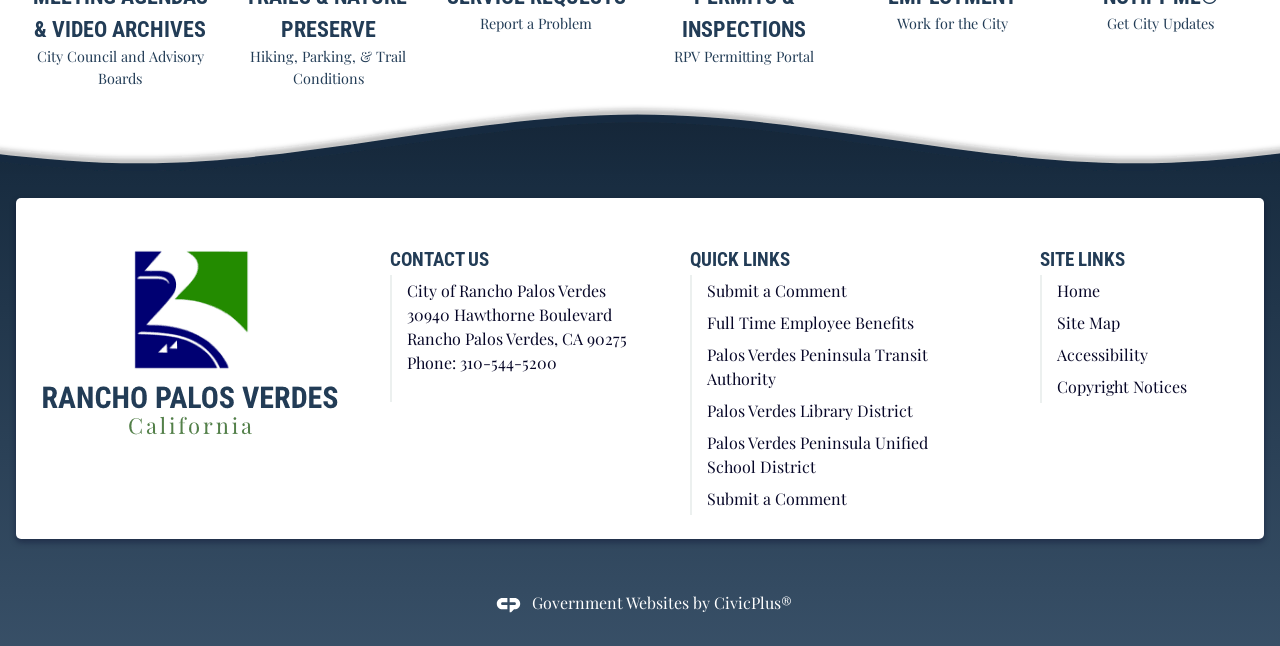Carefully observe the image and respond to the question with a detailed answer:
What is the name of the transit authority linked on the webpage?

I found the 'QUICK LINKS' region on the webpage, which includes several links. One of the links is 'Palos Verdes Peninsula Transit Authority Opens in new window', which indicates the name of the transit authority linked on the webpage.